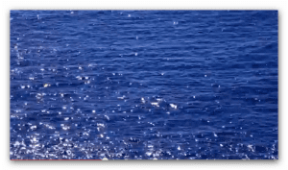Give an elaborate caption for the image.

This image features a captivating scene of shimmering water, showcasing the vibrant blue hues of the surface reflecting light. The gentle ripples create a tranquil ambiance, with scattered highlights glinting across the water, evoking a sense of calm and connection to nature. This visual captures the essence of a serene aquatic backdrop, ideal for enhancing the aesthetics of a WordPress site focused on video backgrounds. The image is part of a collection celebrating the beauty and versatility of video WordPress backgrounds, particularly highlighting the peaceful and enchanting qualities of water scenes.